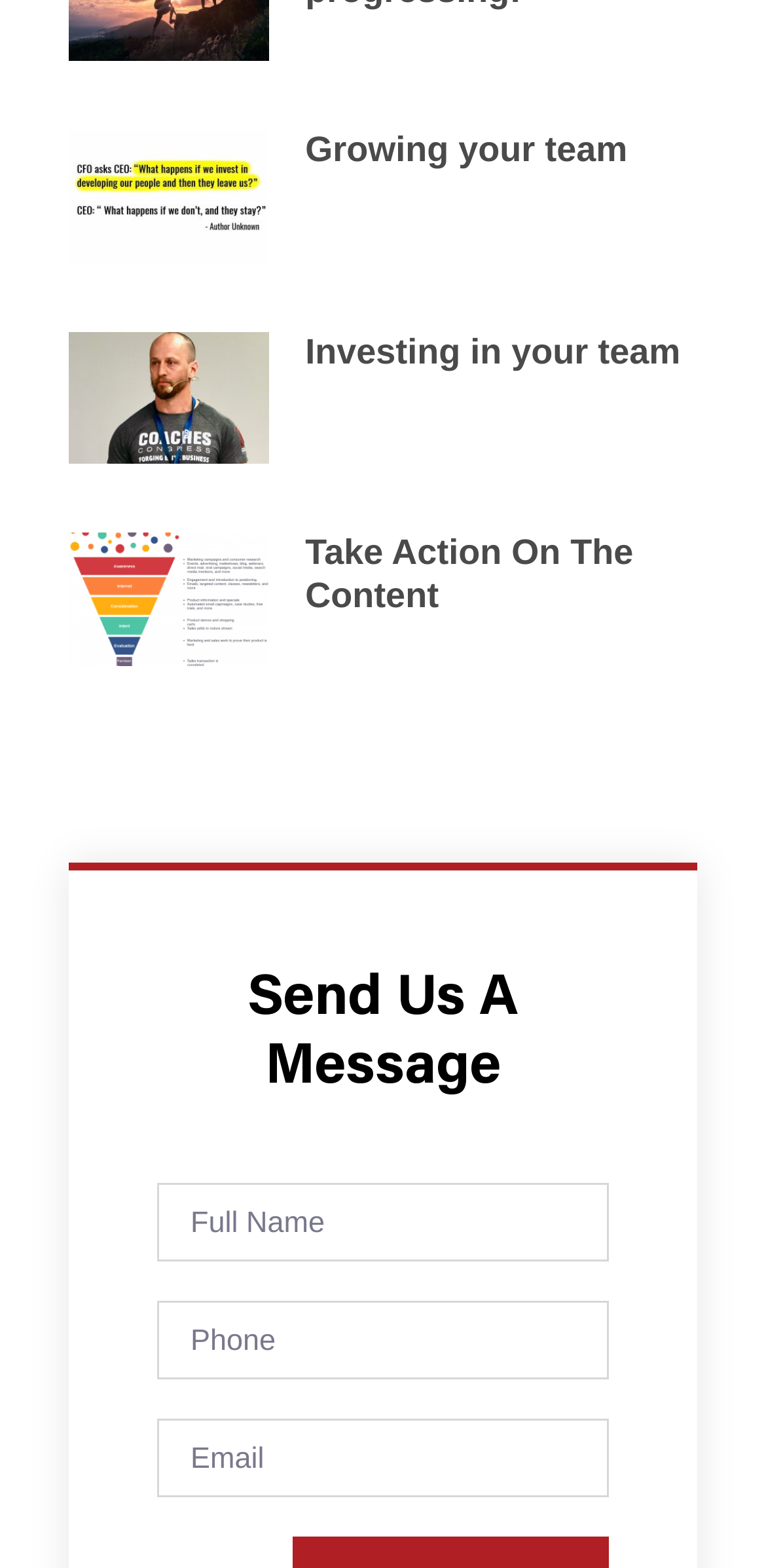What is the purpose of the link 'Take Action On The Content'?
Based on the image, respond with a single word or phrase.

To take action on content